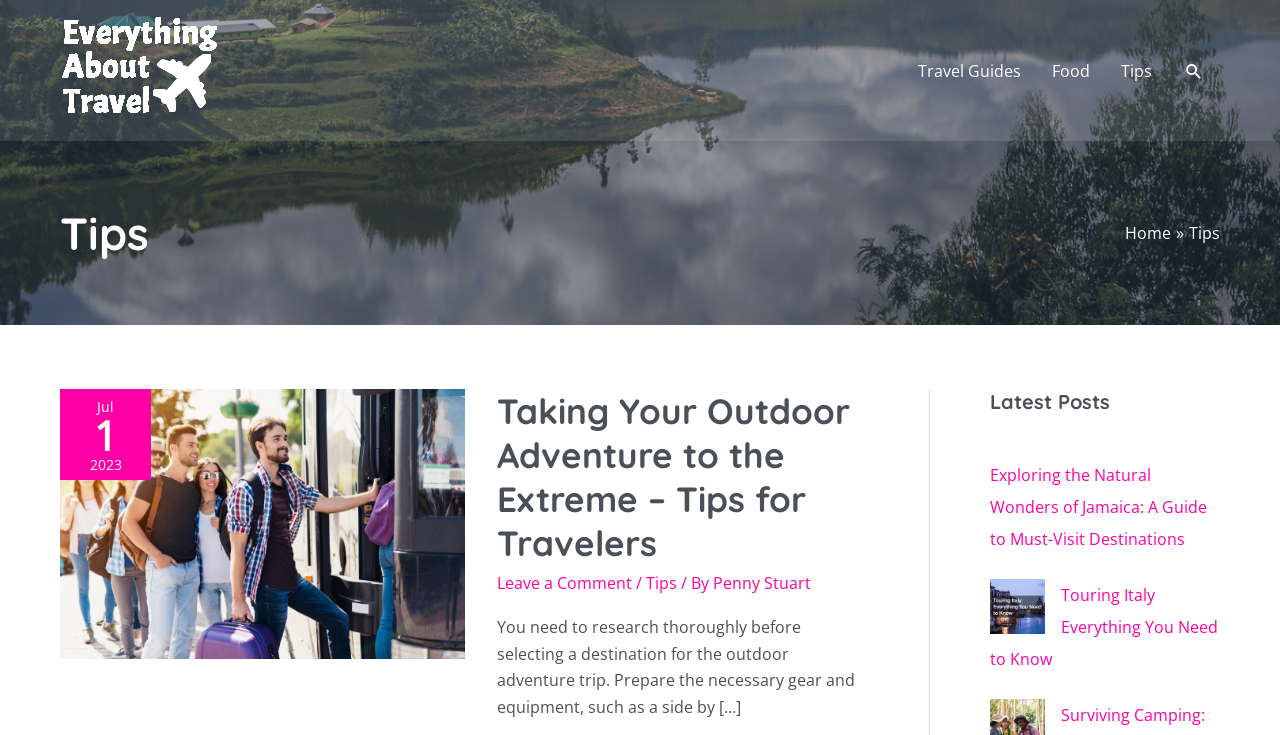Provide a brief response to the question below using a single word or phrase: 
What is the subject of the image with the link 'people boarding a bus'?

People boarding a bus